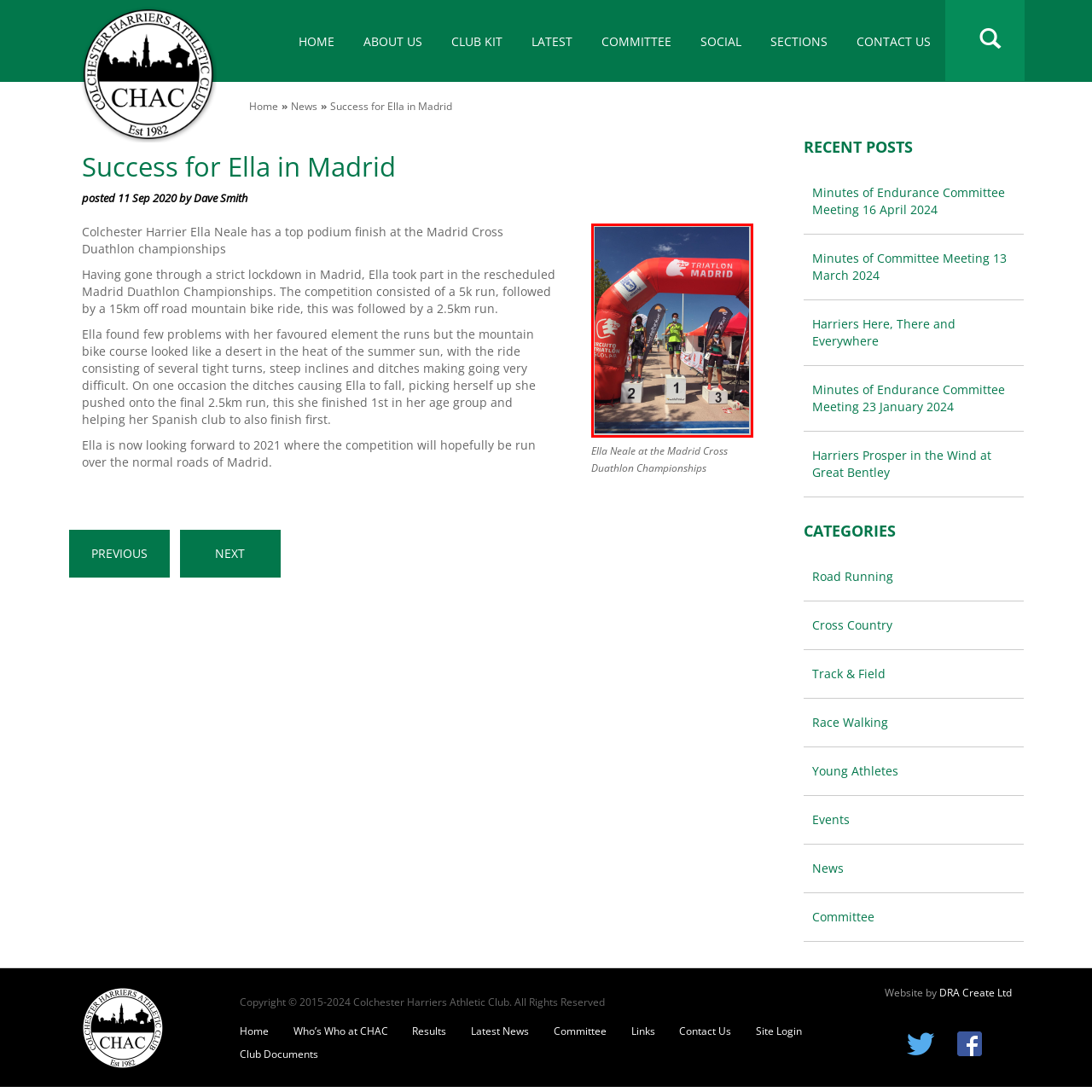Elaborate on the image contained within the red outline, providing as much detail as possible.

The image features a podium scene from the Madrid Cross Duathlon Championships, showcasing three competitors proudly standing on podium blocks, representing the top three finishers in their respective categories. The athlete in the center, adorned in a vibrant green outfit, is celebrating their 1st place victory, while the athletes to the sides hold their positions for 2nd and 3rd place. The background displays an inflatable arch labeled "TRIATLON MADRID," along with banners that add a festive atmosphere to the competitive event. This moment captures the achievement and spirit of athletic competition, highlighting the determination and success of the participants in a challenging race format.